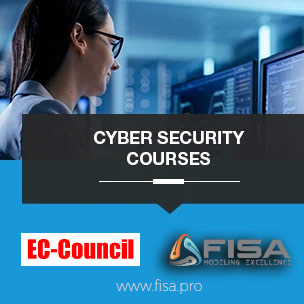Describe every aspect of the image in detail.

The image showcases a professional engaged in cybersecurity, emphasizing the theme of education in this critical field. The background features computer screens displaying data and analytics, reflective of a high-tech environment. Prominently displayed is the text "CYBER SECURITY COURSES," indicating a focus on training and skill development. The image also includes logos for EC-Council and FISA, signifying credibility and connection to recognized institutions in cybersecurity education. This visual serves not only to inform about available courses but also to inspire individuals looking to advance their careers in cybersecurity. Visit www.fisa.pro for more information.